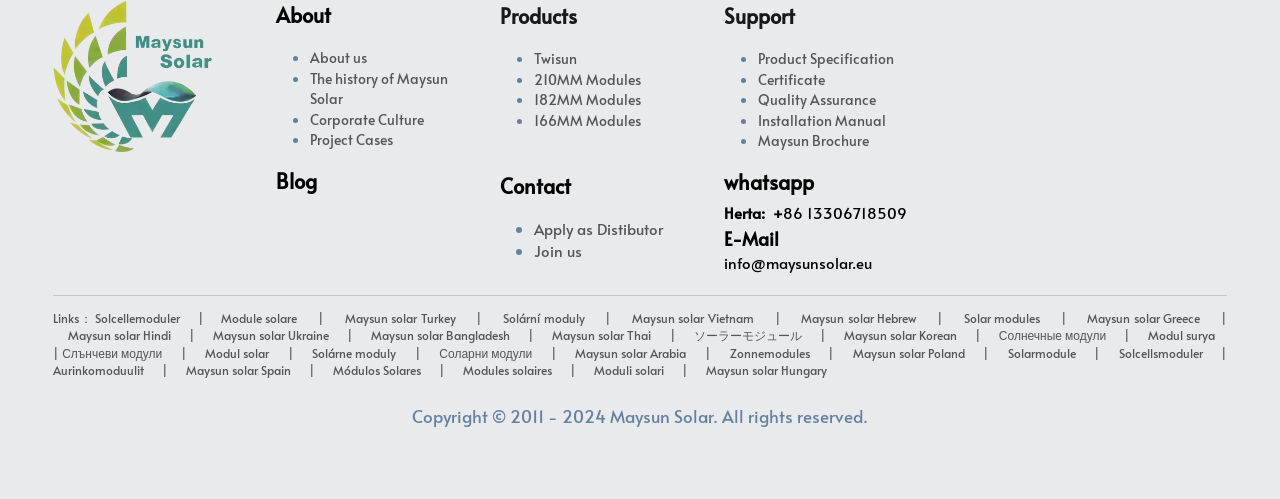Find the bounding box coordinates corresponding to the UI element with the description: "Certificate". The coordinates should be formatted as [left, top, right, bottom], with values as floats between 0 and 1.

[0.592, 0.138, 0.644, 0.178]